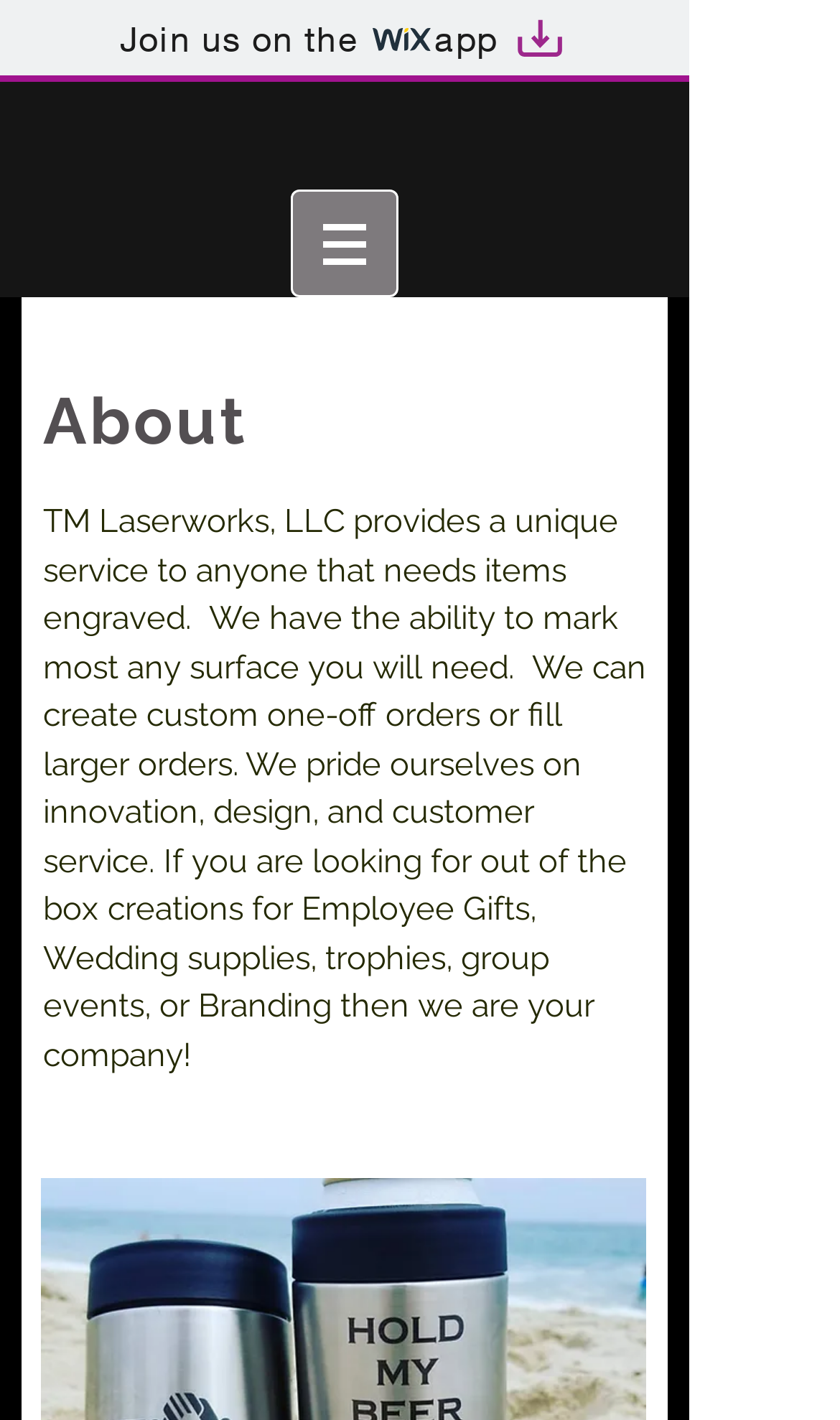Detail the various sections and features of the webpage.

The webpage is about TM Laserworks, LLC, a company that provides engraving services. At the top of the page, there is a link to join the company on the Wix app, accompanied by two small images, one of the Wix logo and the other of an artboard. 

Below the link, there is a navigation menu labeled "Site" with a button that has a popup menu, indicated by a small image of an arrow. 

The main content of the page is headed by a large heading that reads "About". Below the heading, there is a paragraph of text that describes the company's services, including engraving on various surfaces, custom orders, and innovative designs. The text also highlights the company's focus on customer service and its ability to create unique items for employee gifts, wedding supplies, trophies, group events, and branding.